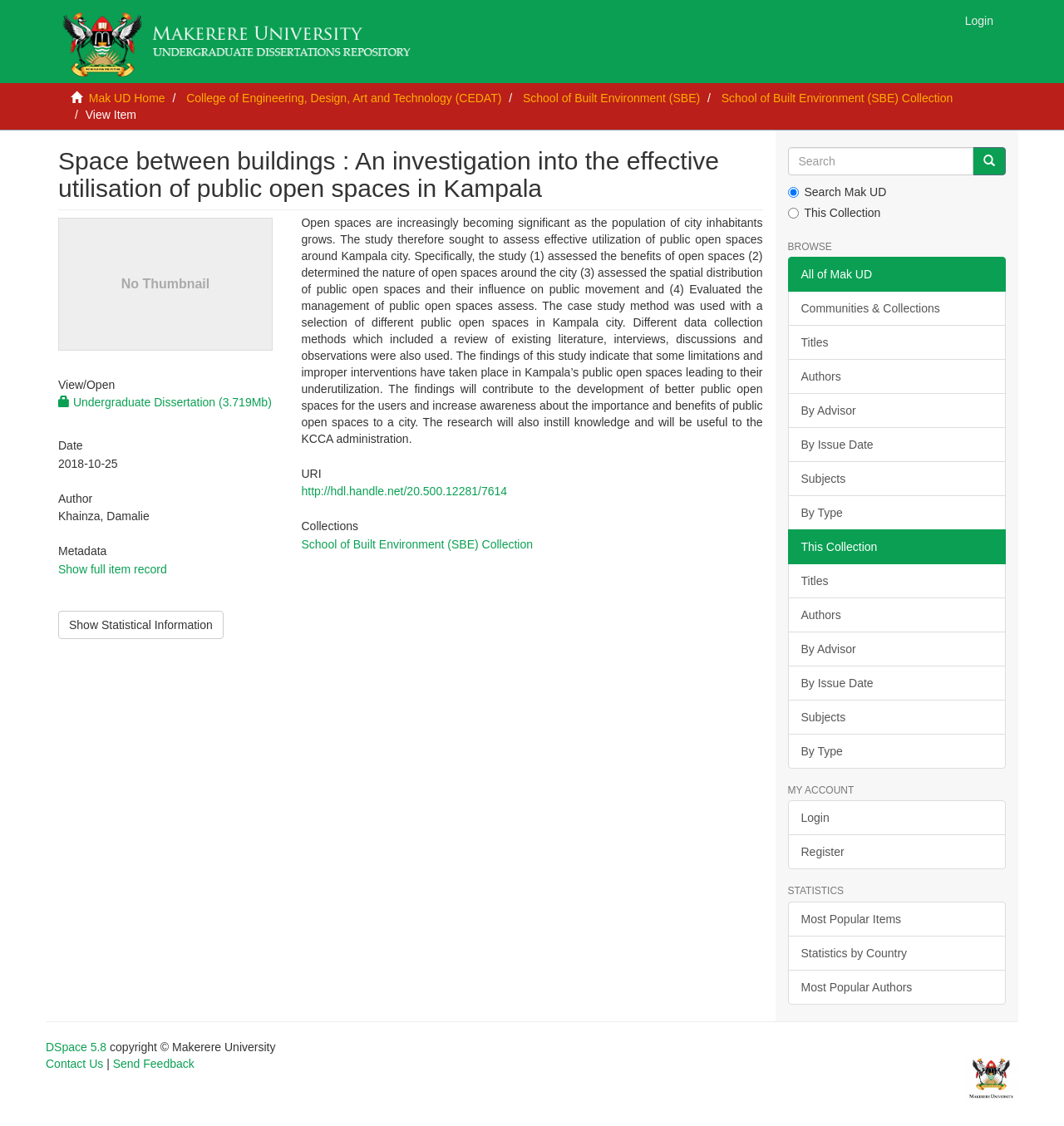Determine the coordinates of the bounding box that should be clicked to complete the instruction: "Login". The coordinates should be represented by four float numbers between 0 and 1: [left, top, right, bottom].

[0.895, 0.0, 0.945, 0.037]